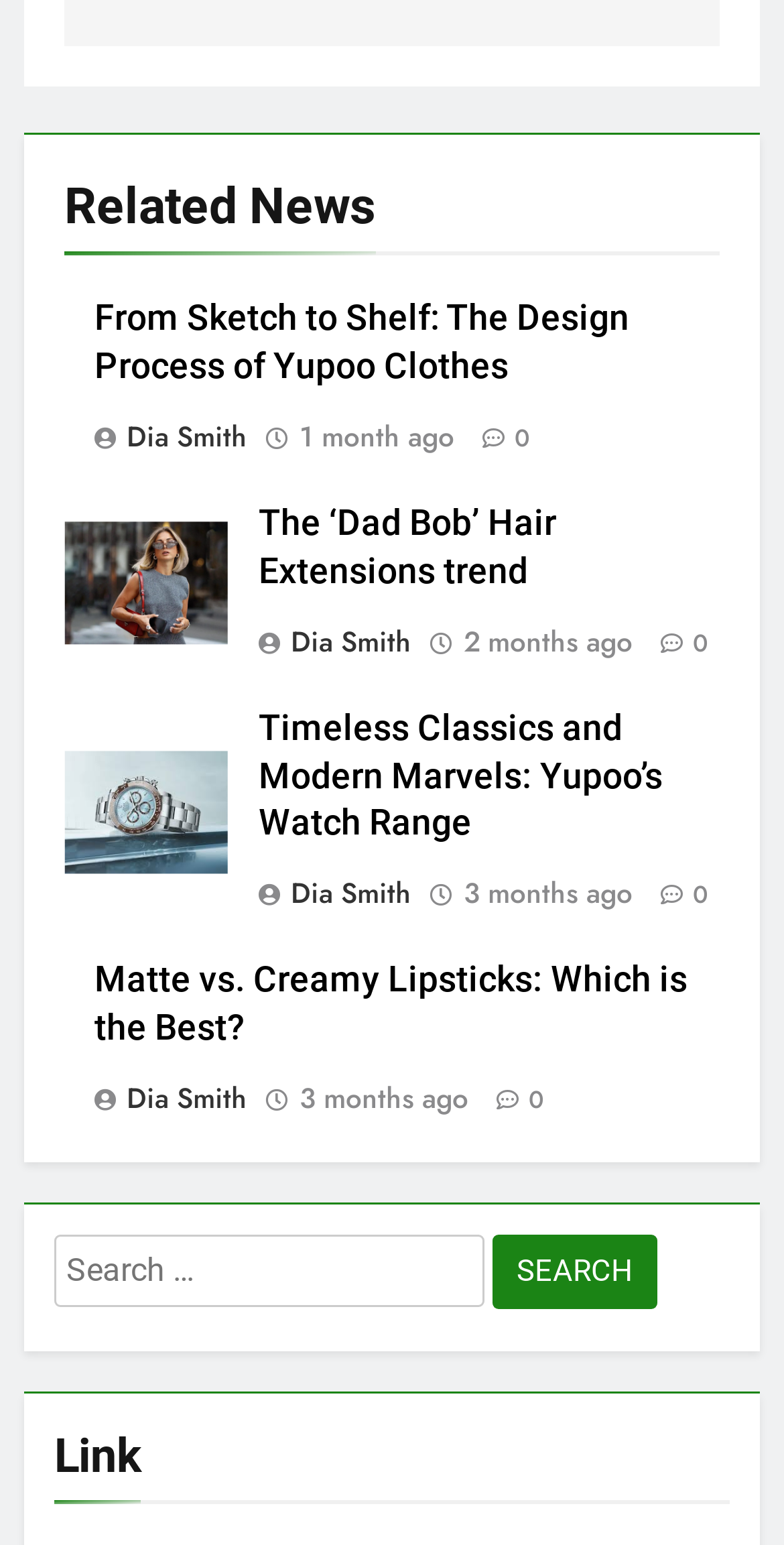Determine the bounding box coordinates for the area you should click to complete the following instruction: "Search for something".

[0.069, 0.799, 0.618, 0.846]